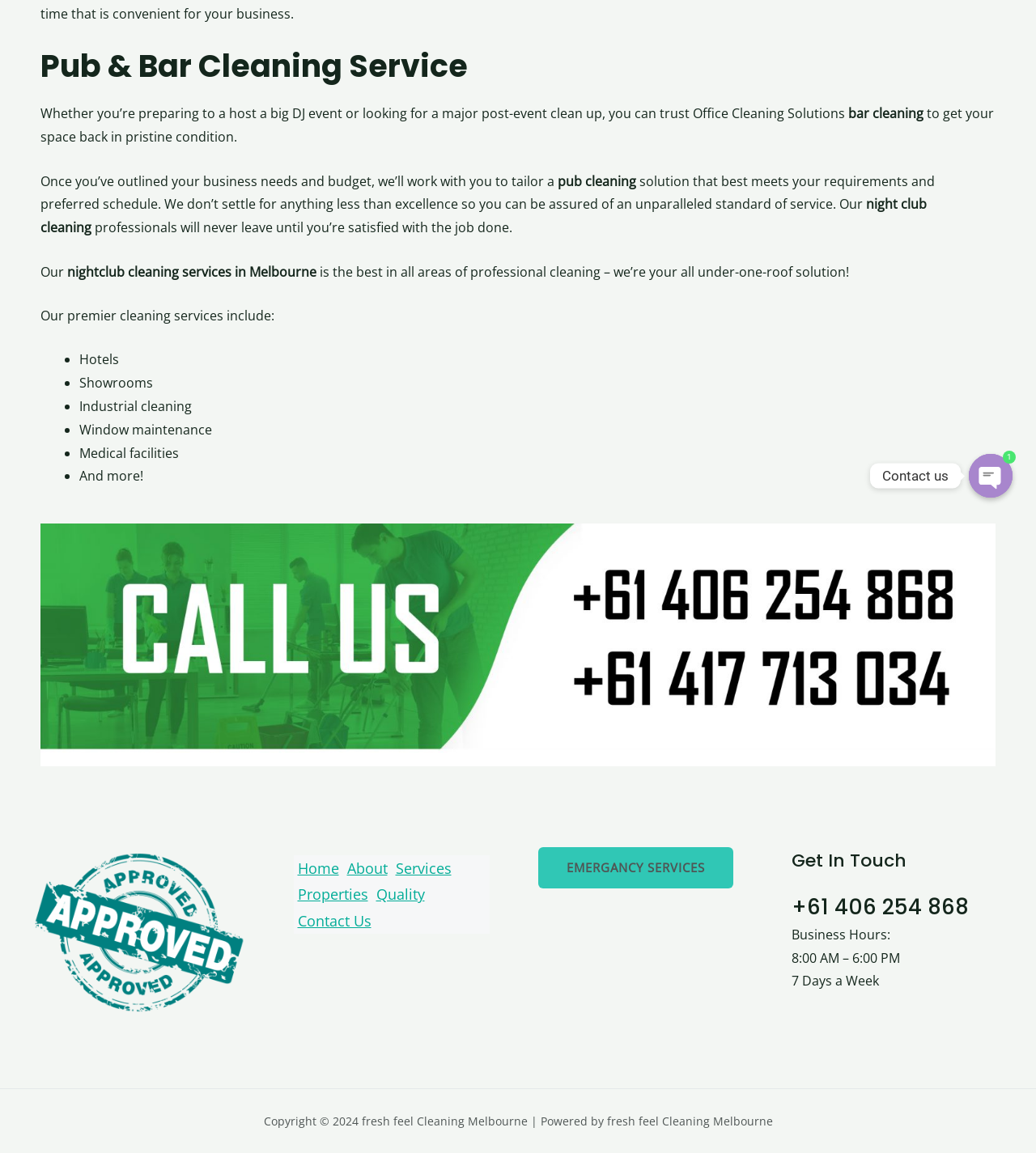Find the bounding box of the UI element described as follows: ".chaty-sts1{fill: #FFFFFF;}.chaty-st0{fill: #808080;}".

[0.935, 0.394, 0.977, 0.432]